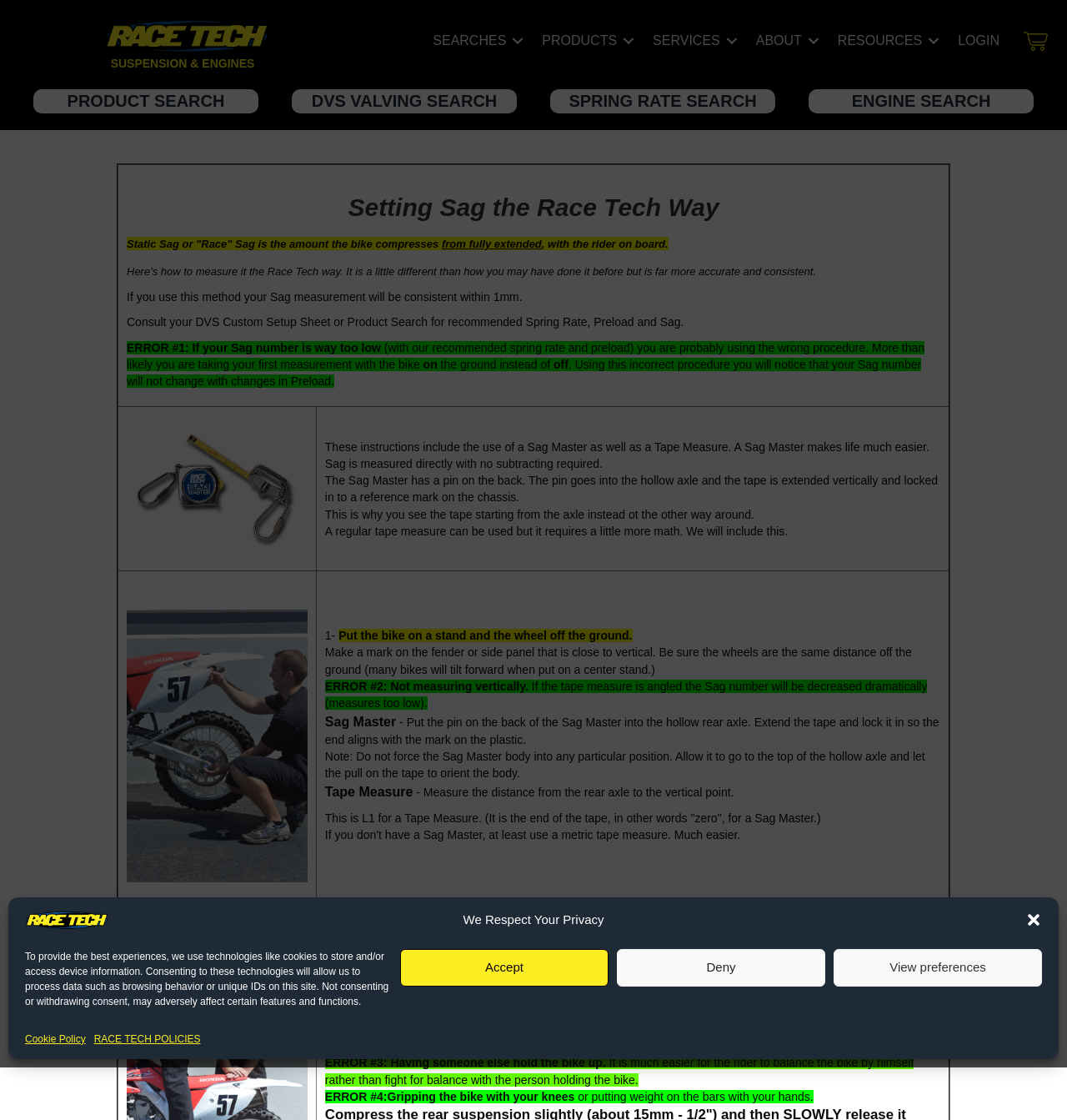What is the topic of the webpage? Based on the image, give a response in one word or a short phrase.

Setting Sag the Race Tech Way